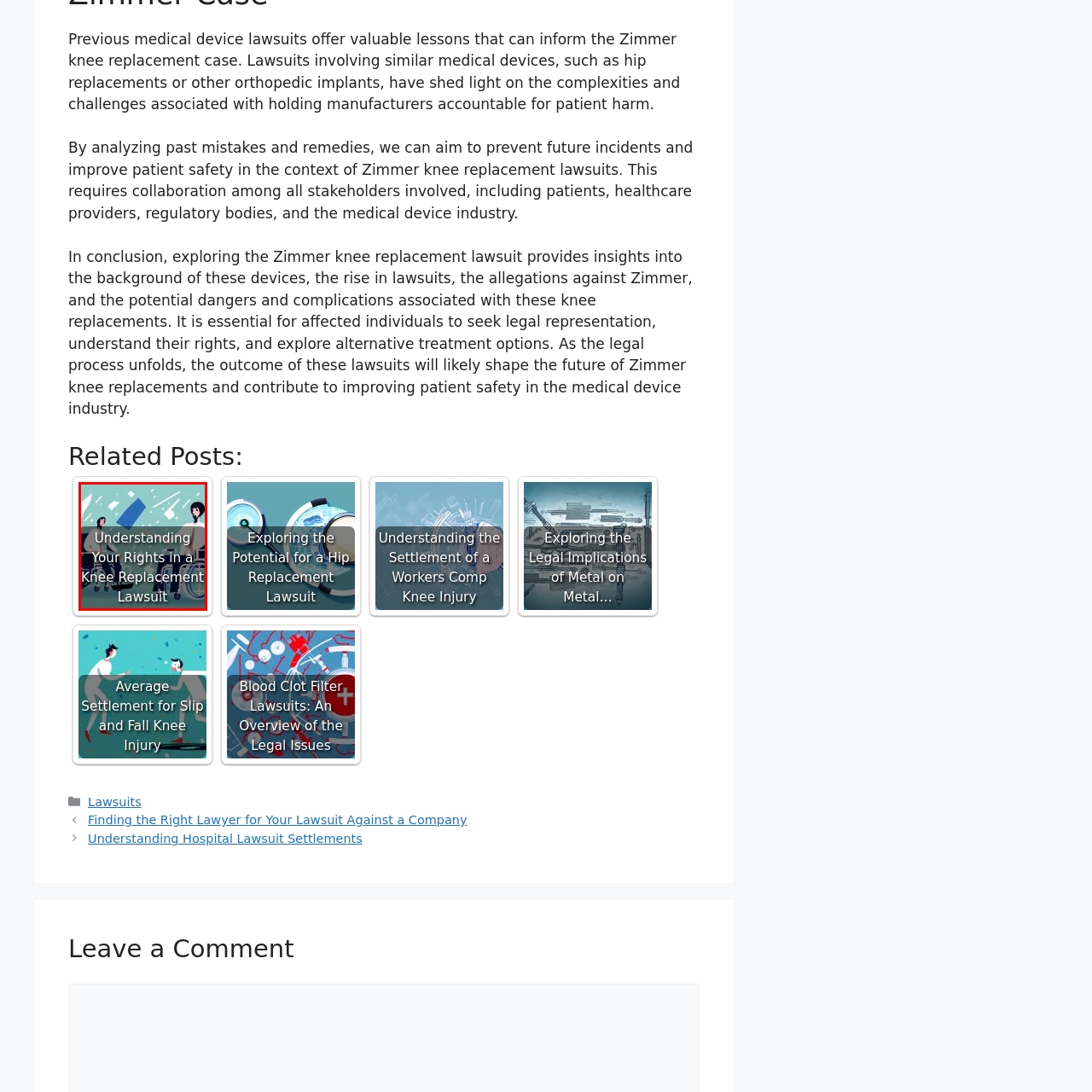Provide a detailed account of the visual content within the red-outlined section of the image.

The image features a stylized illustration related to the topic "Understanding Your Rights in a Knee Replacement Lawsuit." It depicts two individuals sitting in wheelchairs, suggesting a focus on people affected by knee replacement surgeries. The background has abstract elements that may represent challenges or complexities associated with medical procedures. This visual serves to emphasize the legal context of the discussion, highlighting the importance of understanding one's rights in navigating potential lawsuits related to knee replacements.